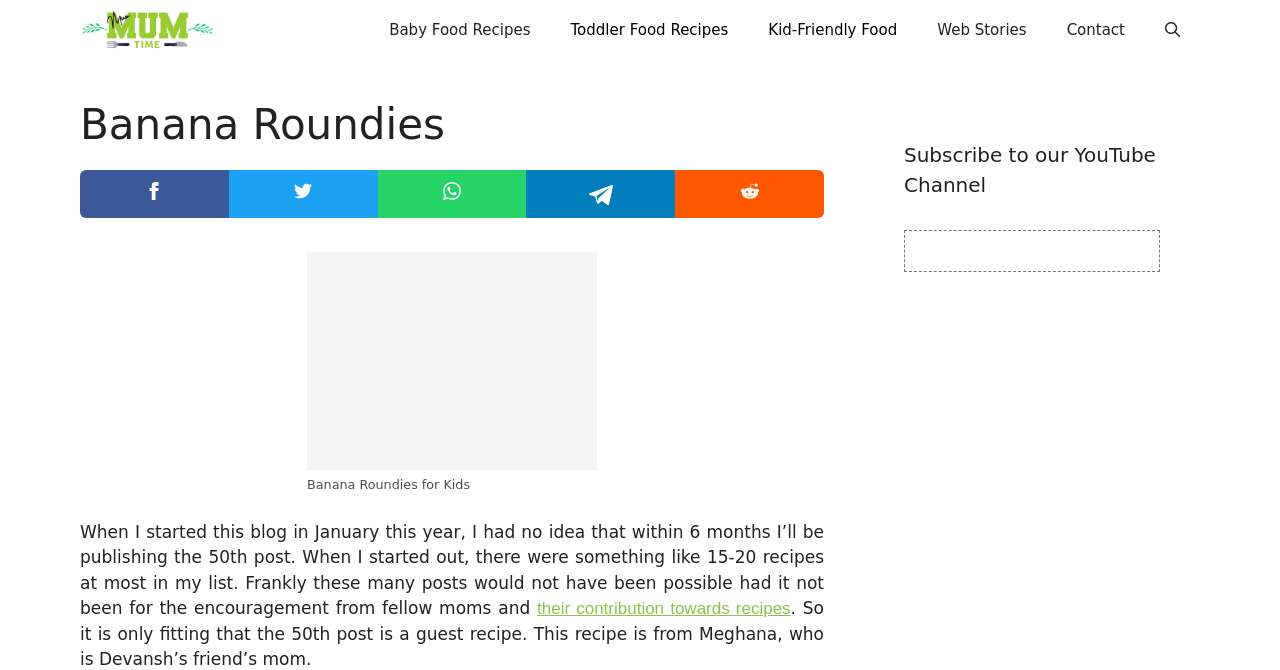Examine the image and give a thorough answer to the following question:
What is the name of the YouTube channel?

I looked for information about the YouTube channel in the section that says 'Subscribe to our YouTube Channel', but it does not specify the name of the channel.